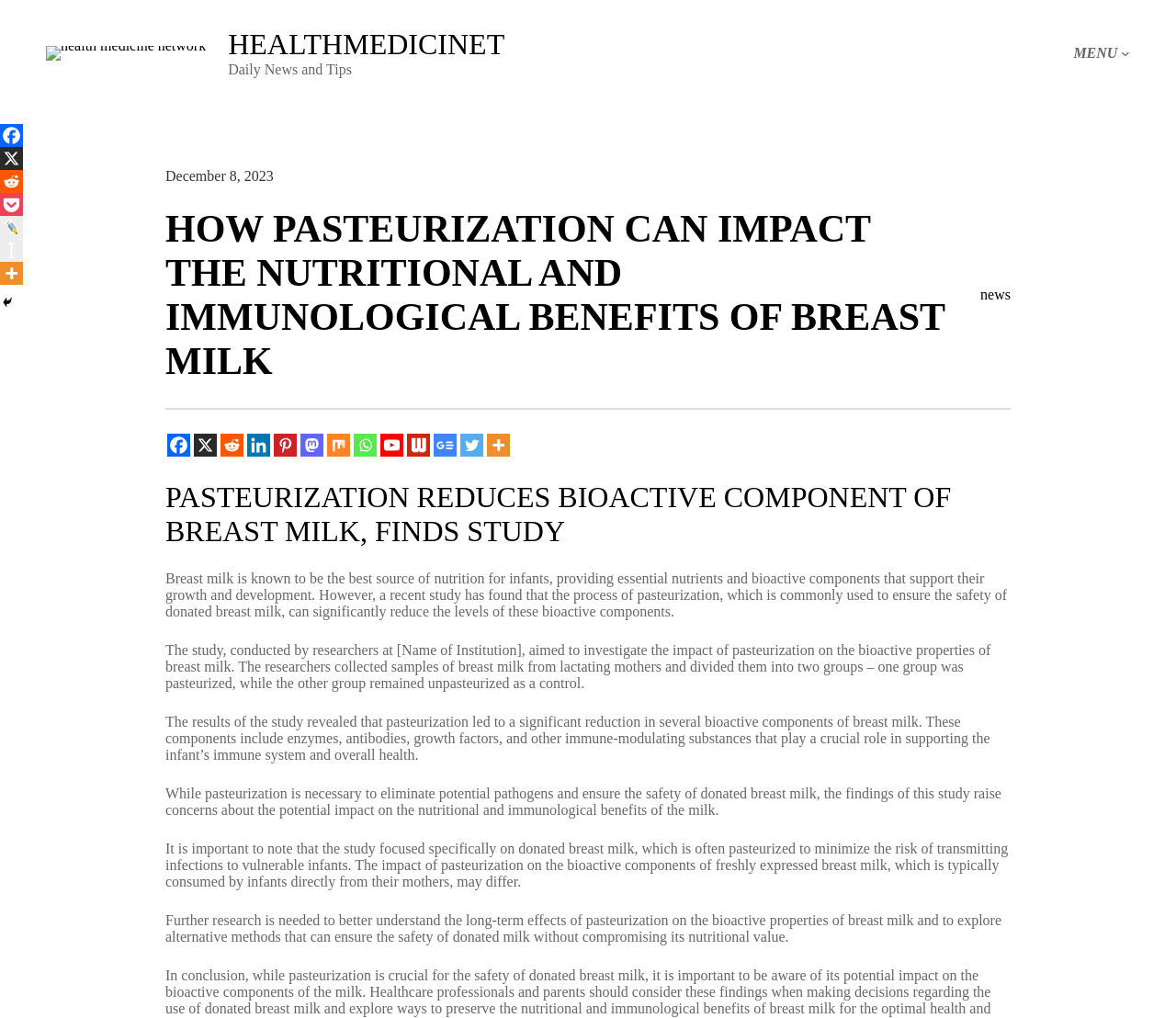Please specify the bounding box coordinates of the clickable section necessary to execute the following command: "Click on the 'news' link".

[0.834, 0.282, 0.859, 0.297]